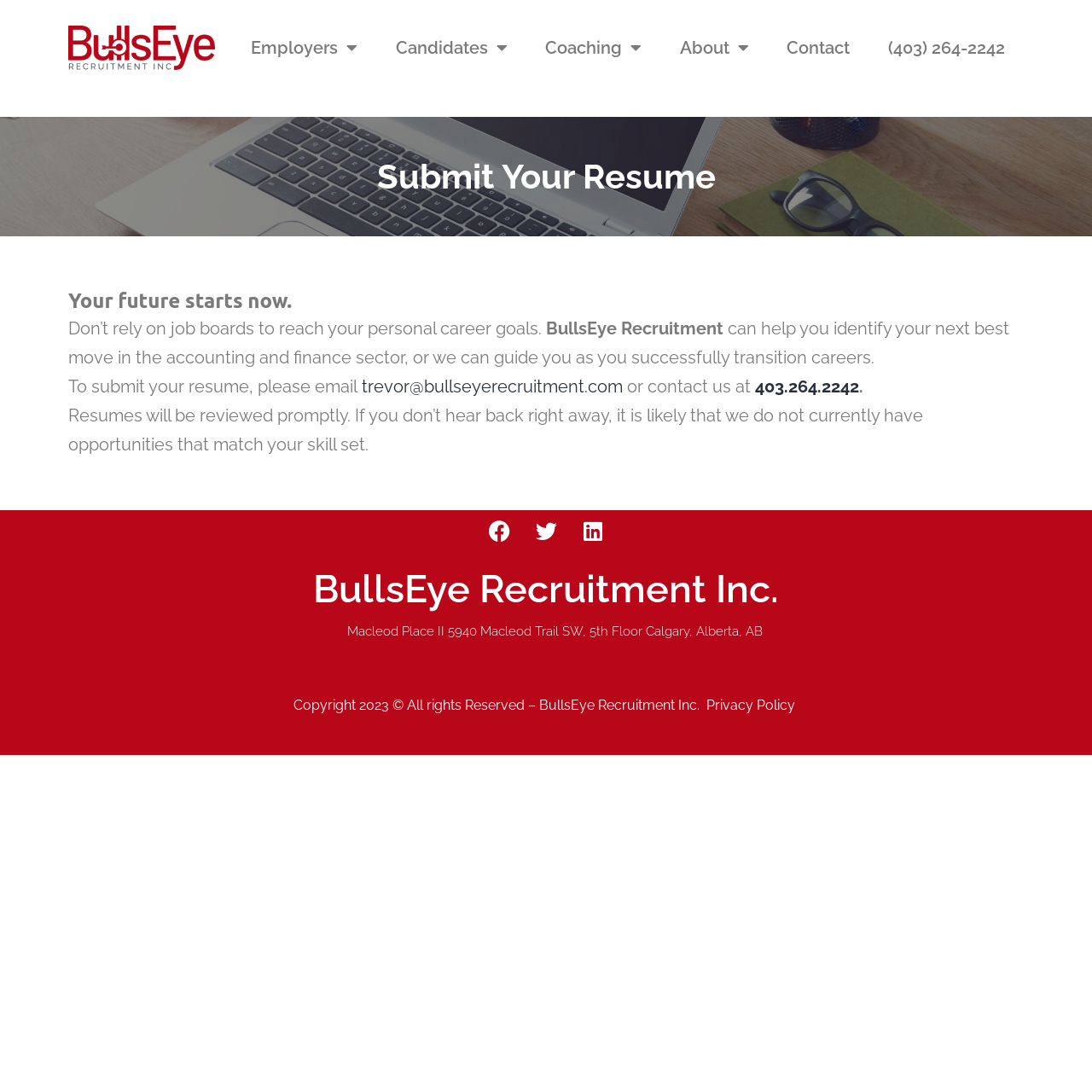Please give the bounding box coordinates of the area that should be clicked to fulfill the following instruction: "Email your resume to Trevor". The coordinates should be in the format of four float numbers from 0 to 1, i.e., [left, top, right, bottom].

[0.331, 0.344, 0.57, 0.363]